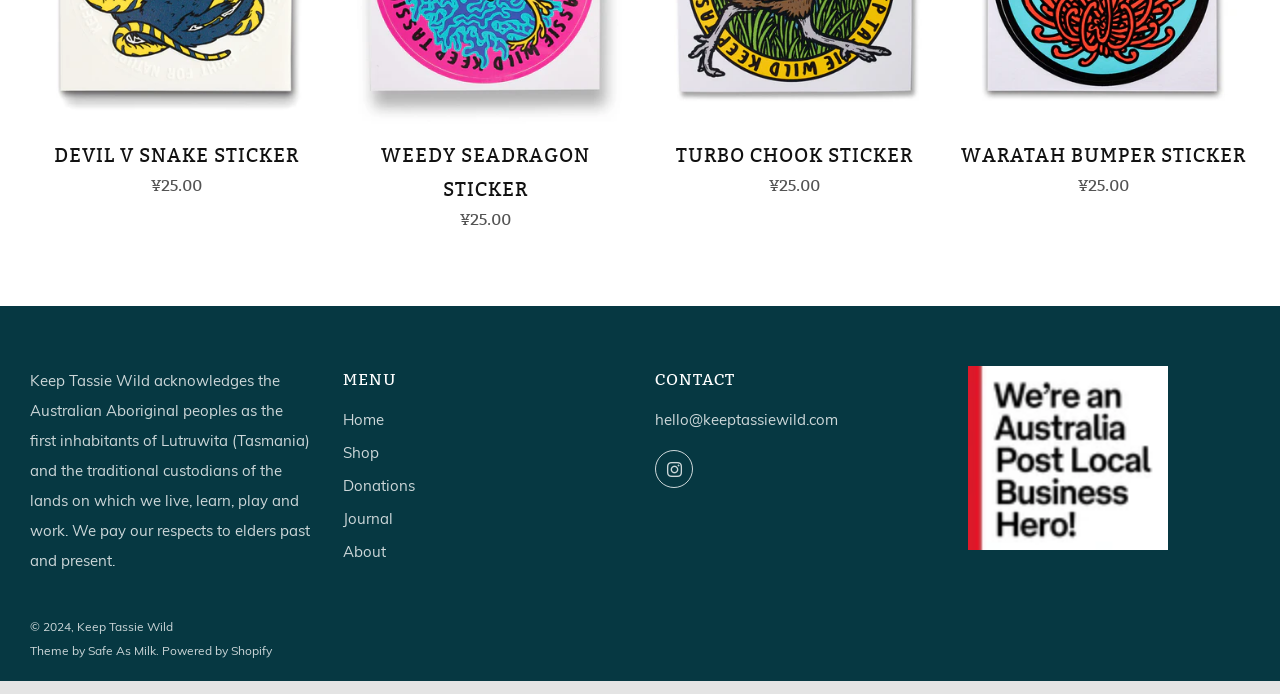How many links are present in the MENU section?
Answer the question using a single word or phrase, according to the image.

5